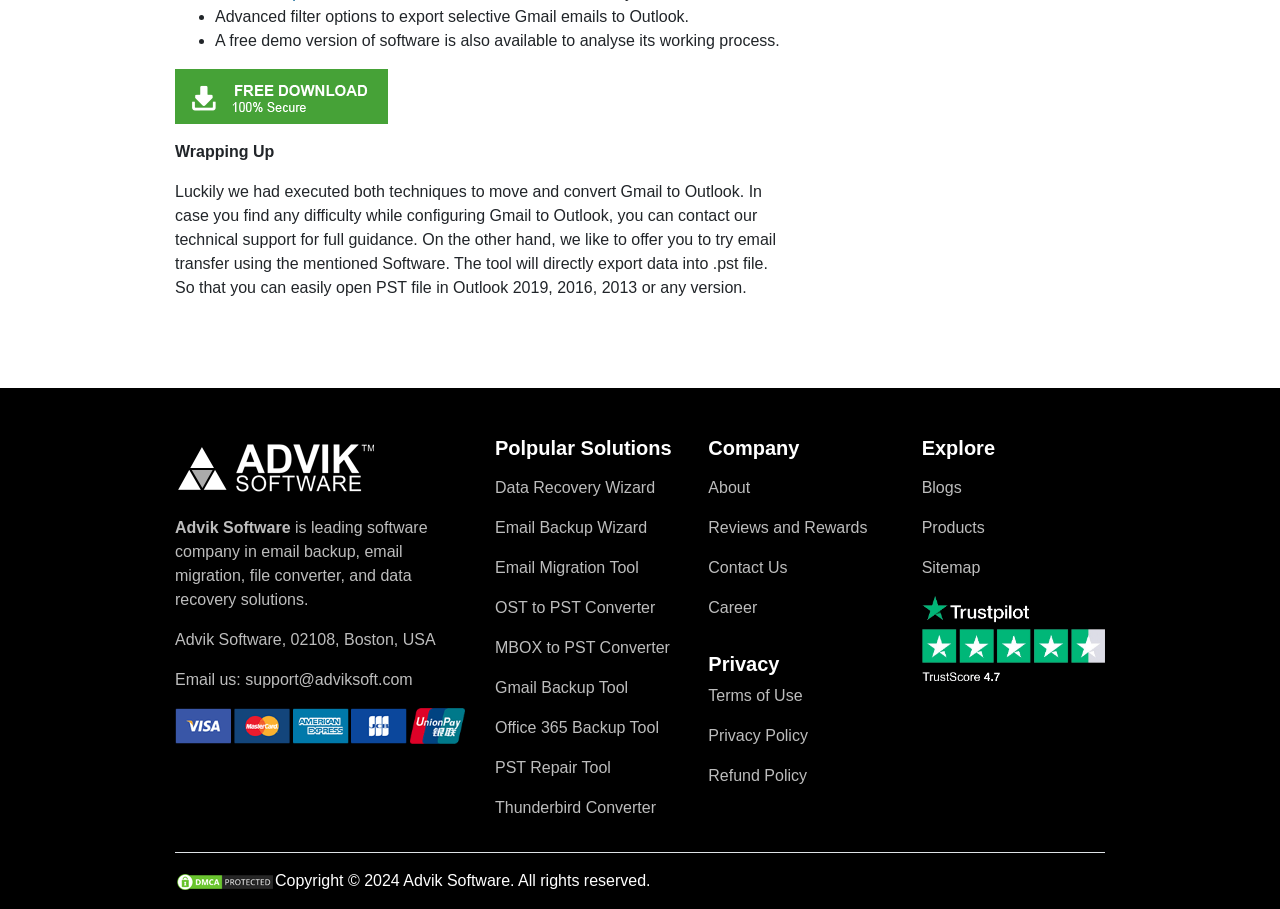Determine the bounding box coordinates of the clickable region to execute the instruction: "View the blogs". The coordinates should be four float numbers between 0 and 1, denoted as [left, top, right, bottom].

[0.72, 0.524, 0.863, 0.55]